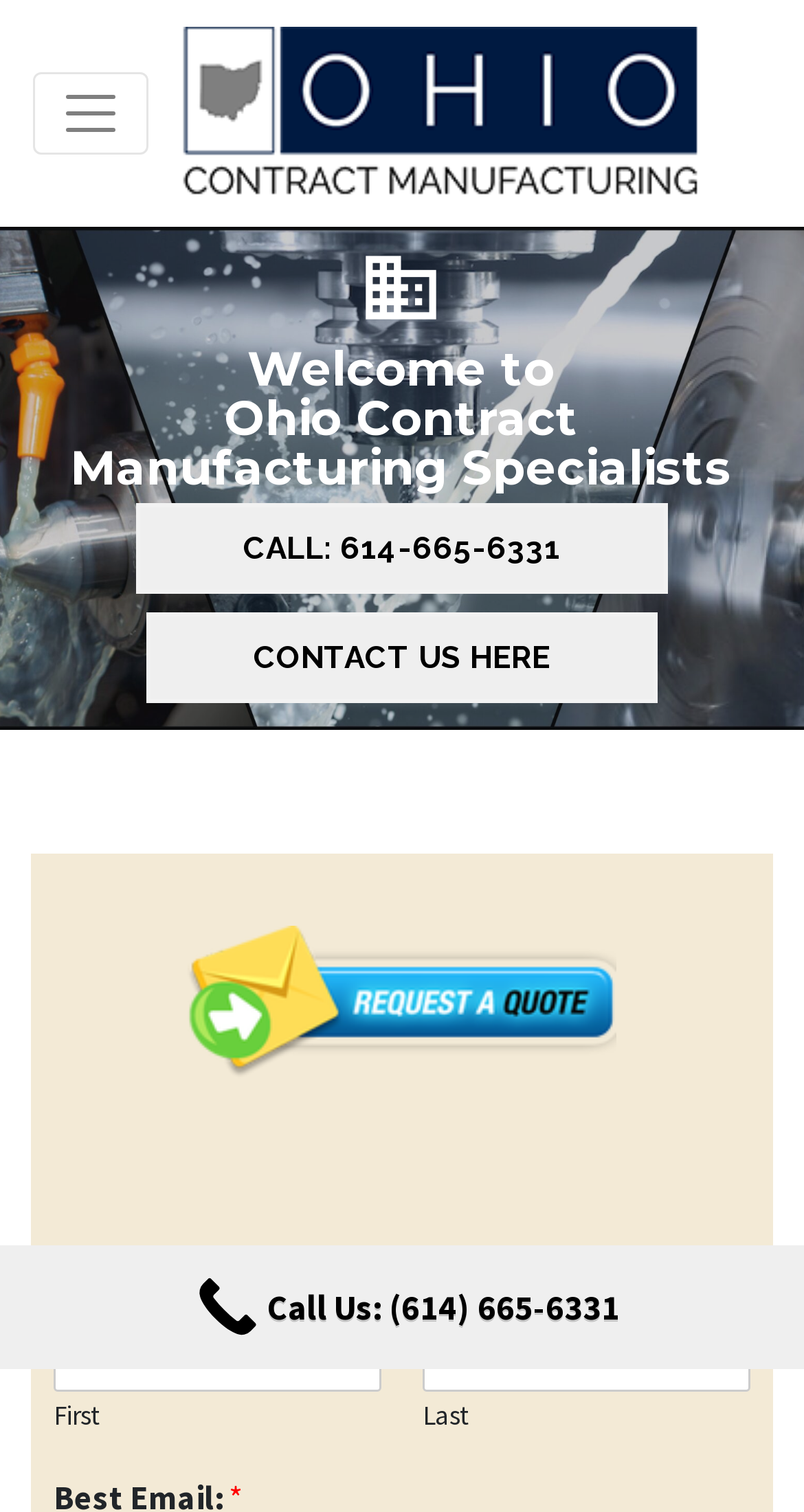Given the description of a UI element: "CALL: 614-665-6331", identify the bounding box coordinates of the matching element in the webpage screenshot.

[0.169, 0.333, 0.831, 0.393]